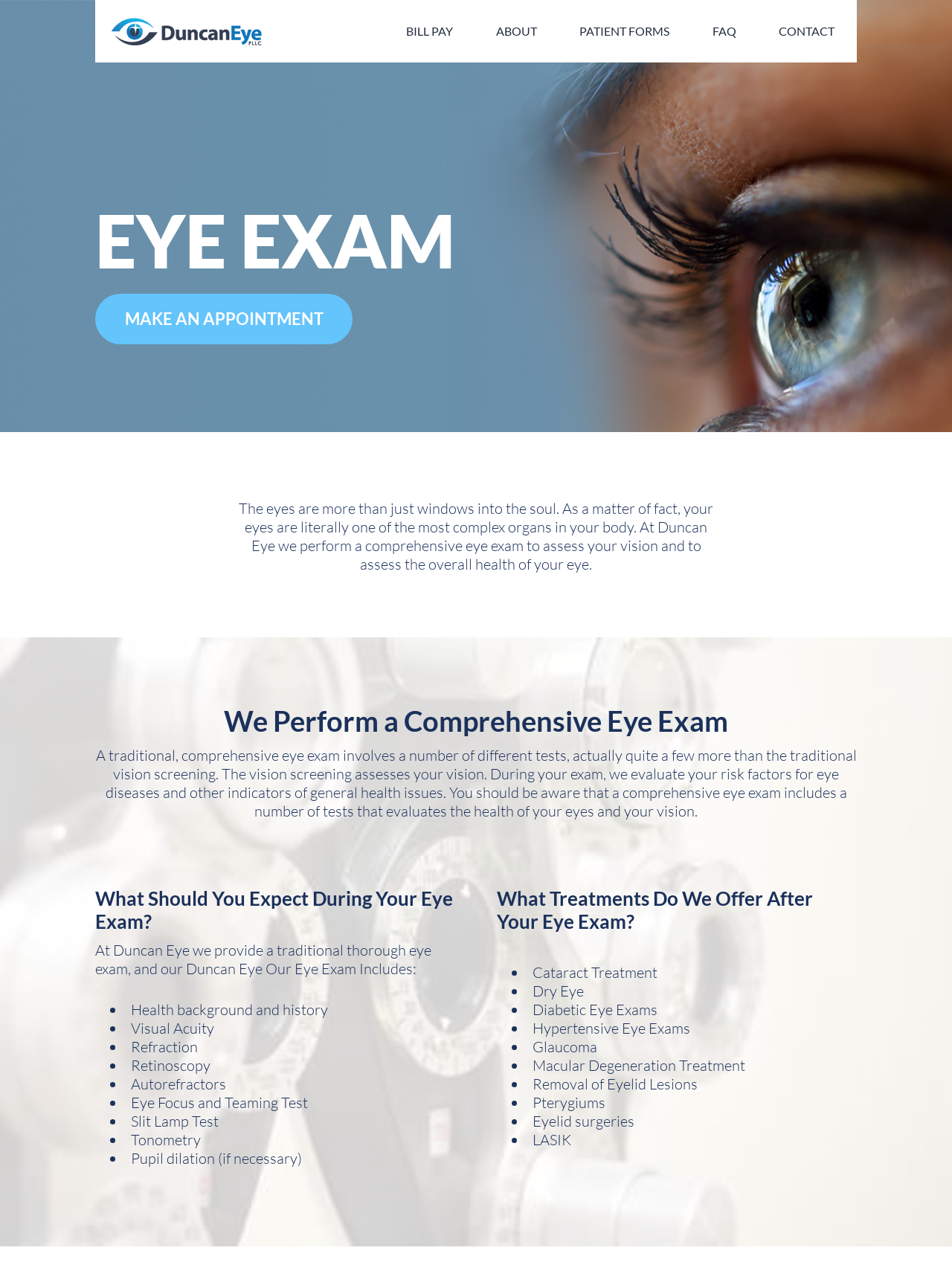Find the bounding box coordinates for the HTML element specified by: "About".

[0.497, 0.0, 0.587, 0.049]